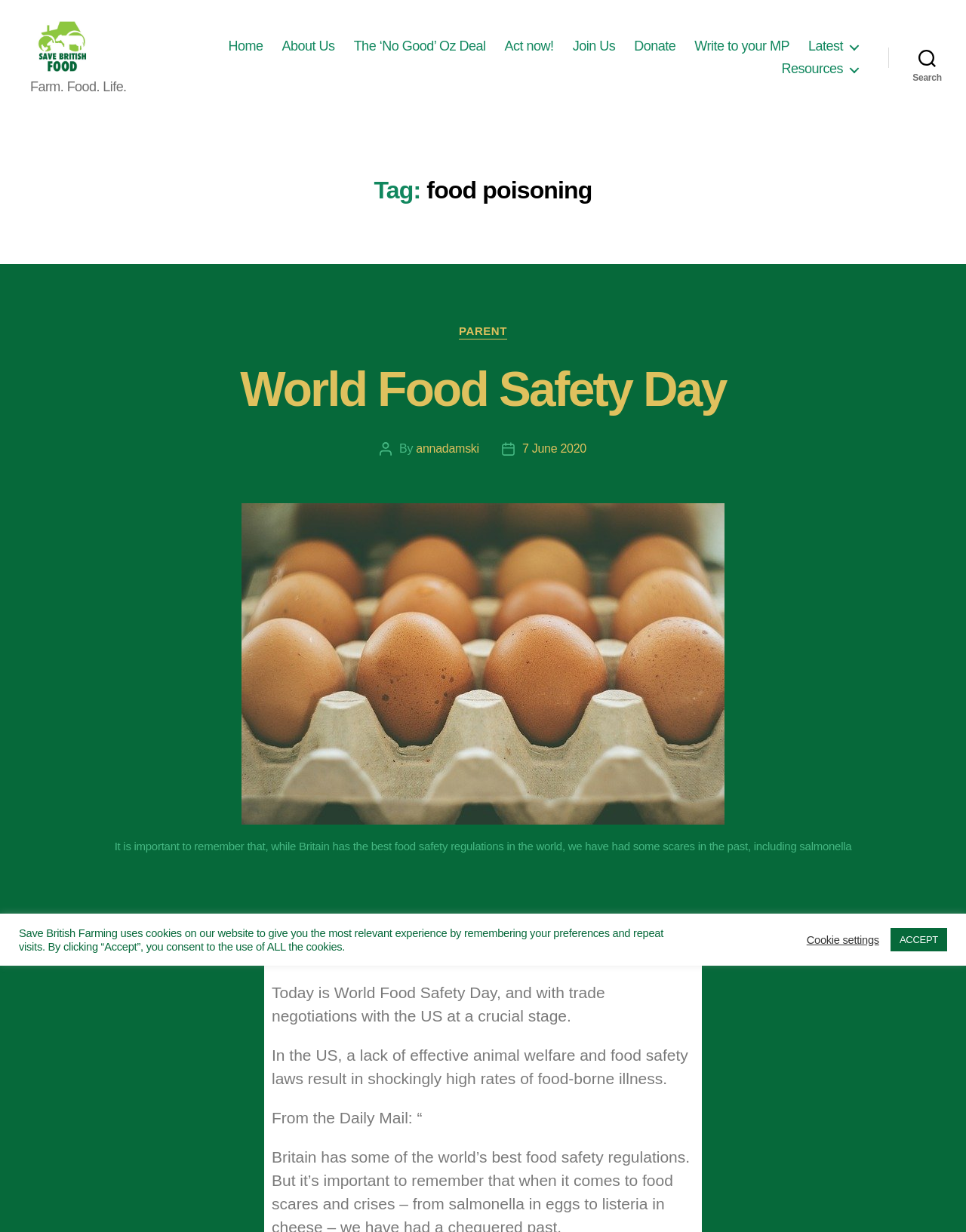Find the headline of the webpage and generate its text content.

Tag: food poisoning